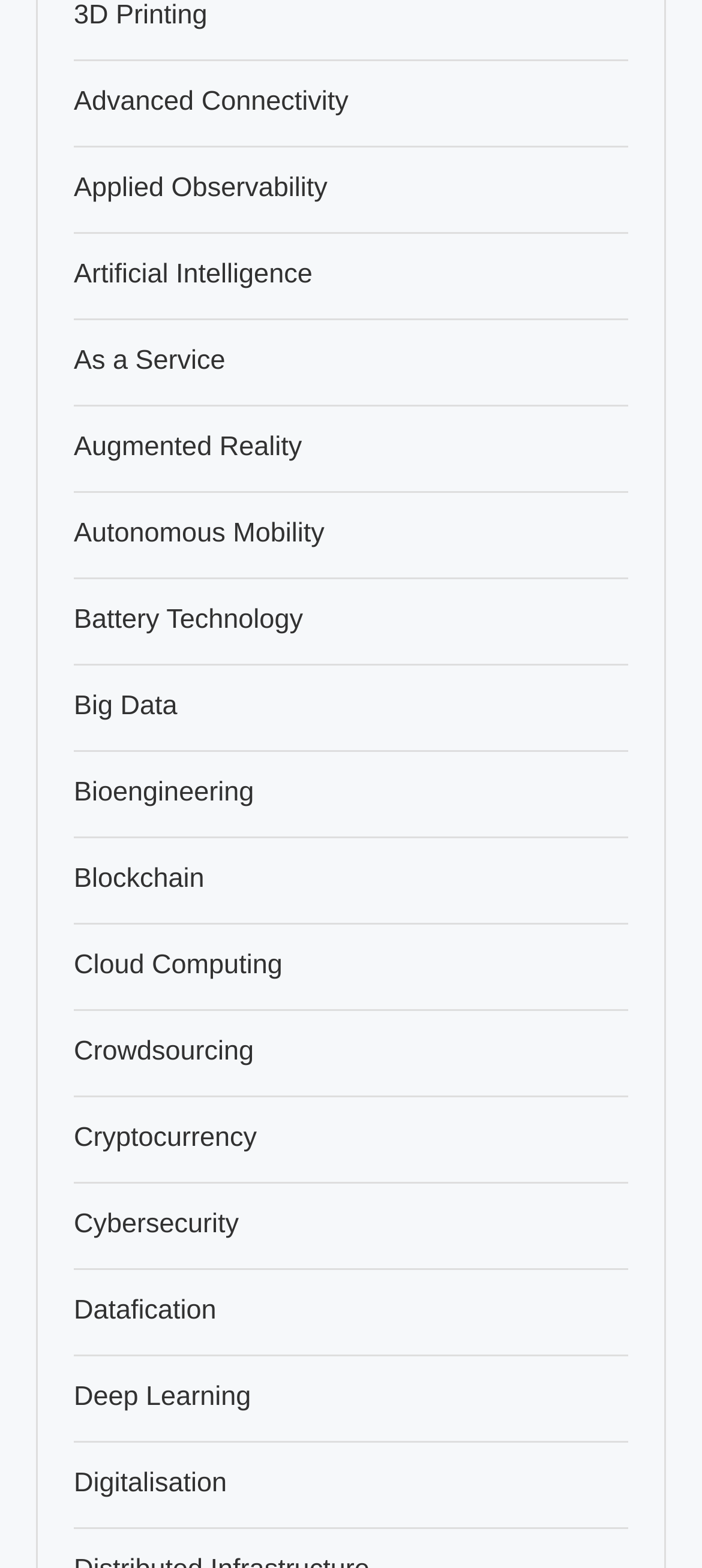Please find the bounding box coordinates for the clickable element needed to perform this instruction: "Read about Blockchain".

[0.105, 0.551, 0.291, 0.571]